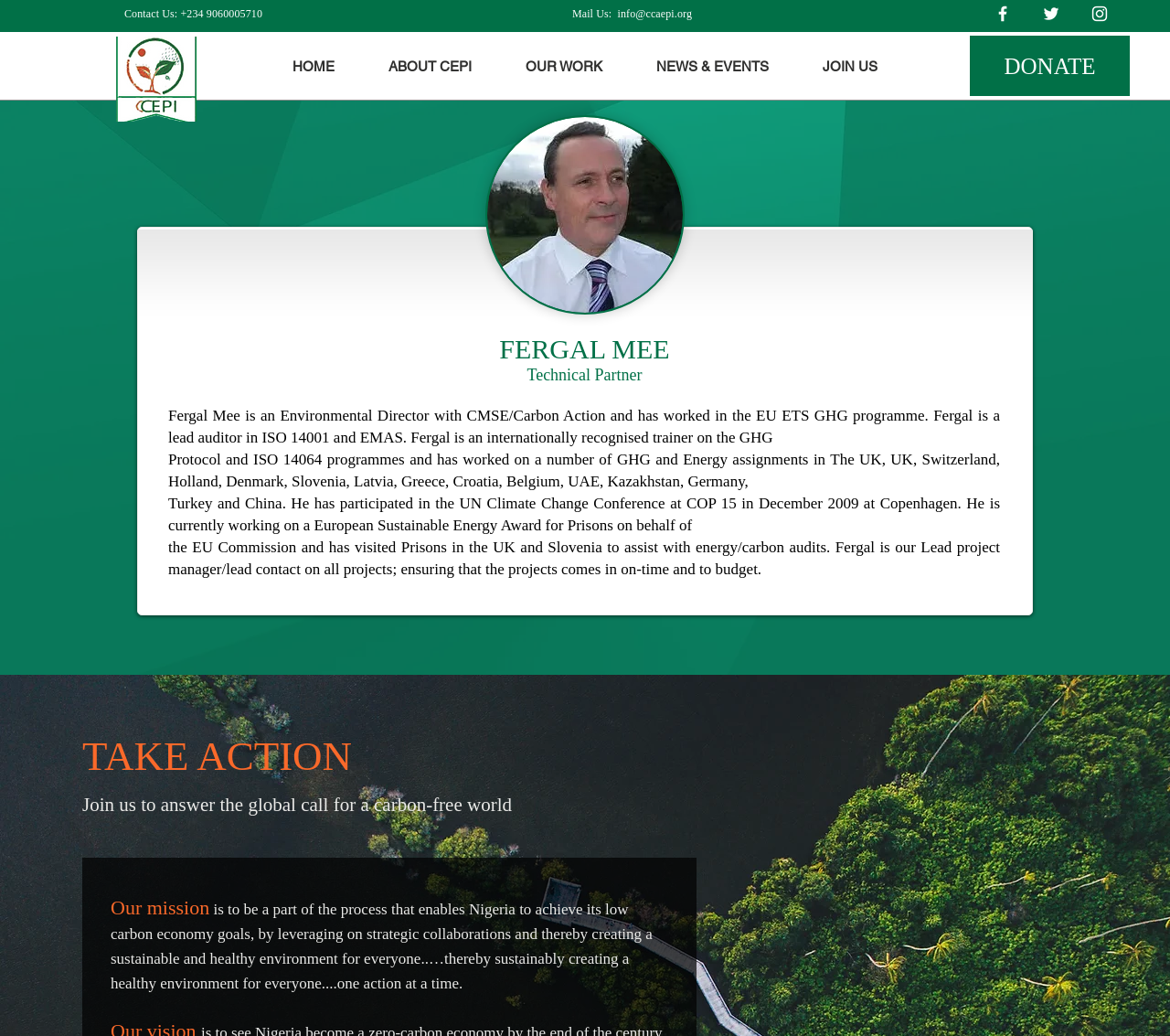Answer succinctly with a single word or phrase:
What is Fergal Mee's profession?

Environmental Director